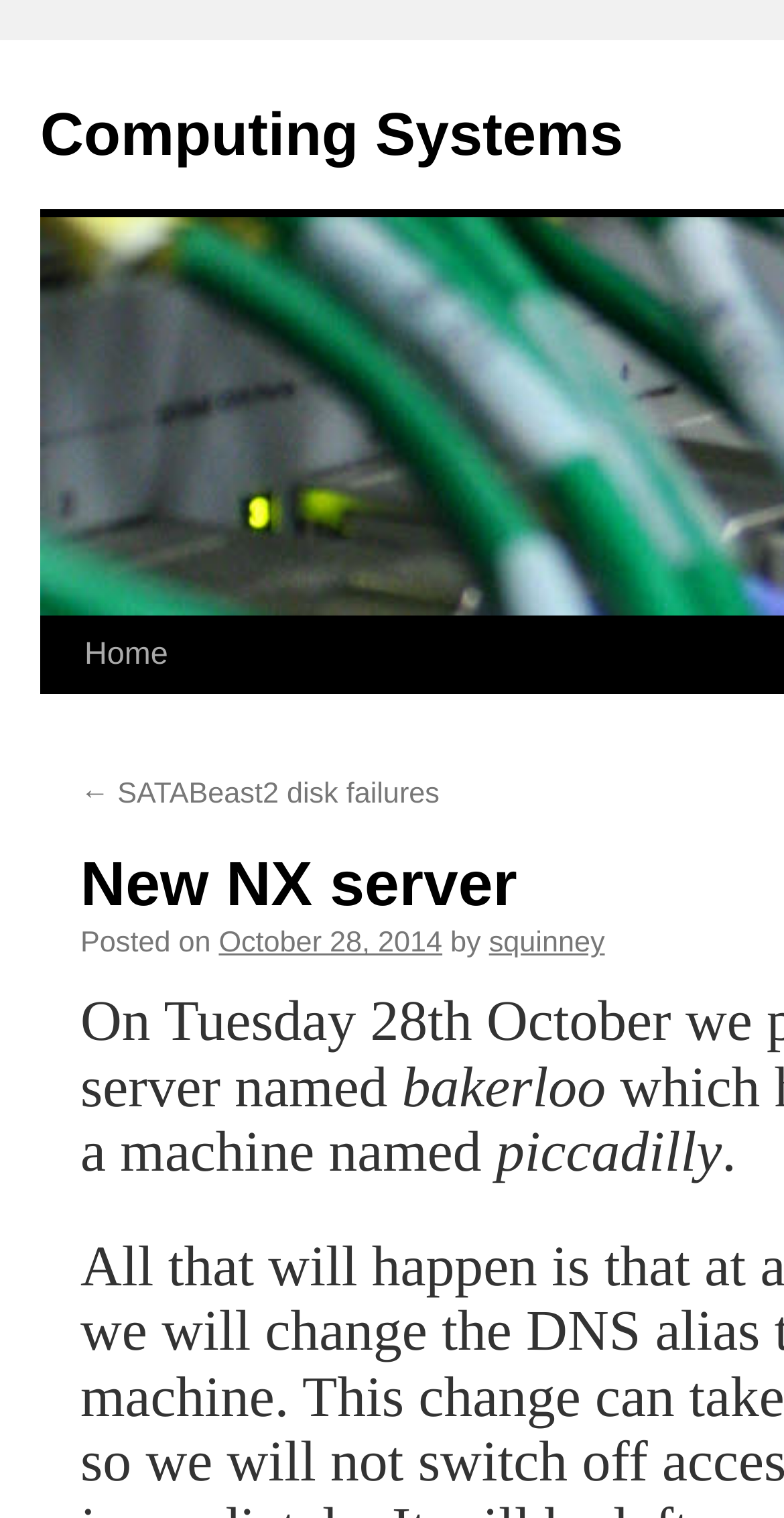Predict the bounding box of the UI element based on the description: "2.3. Conclusion". The coordinates should be four float numbers between 0 and 1, formatted as [left, top, right, bottom].

None